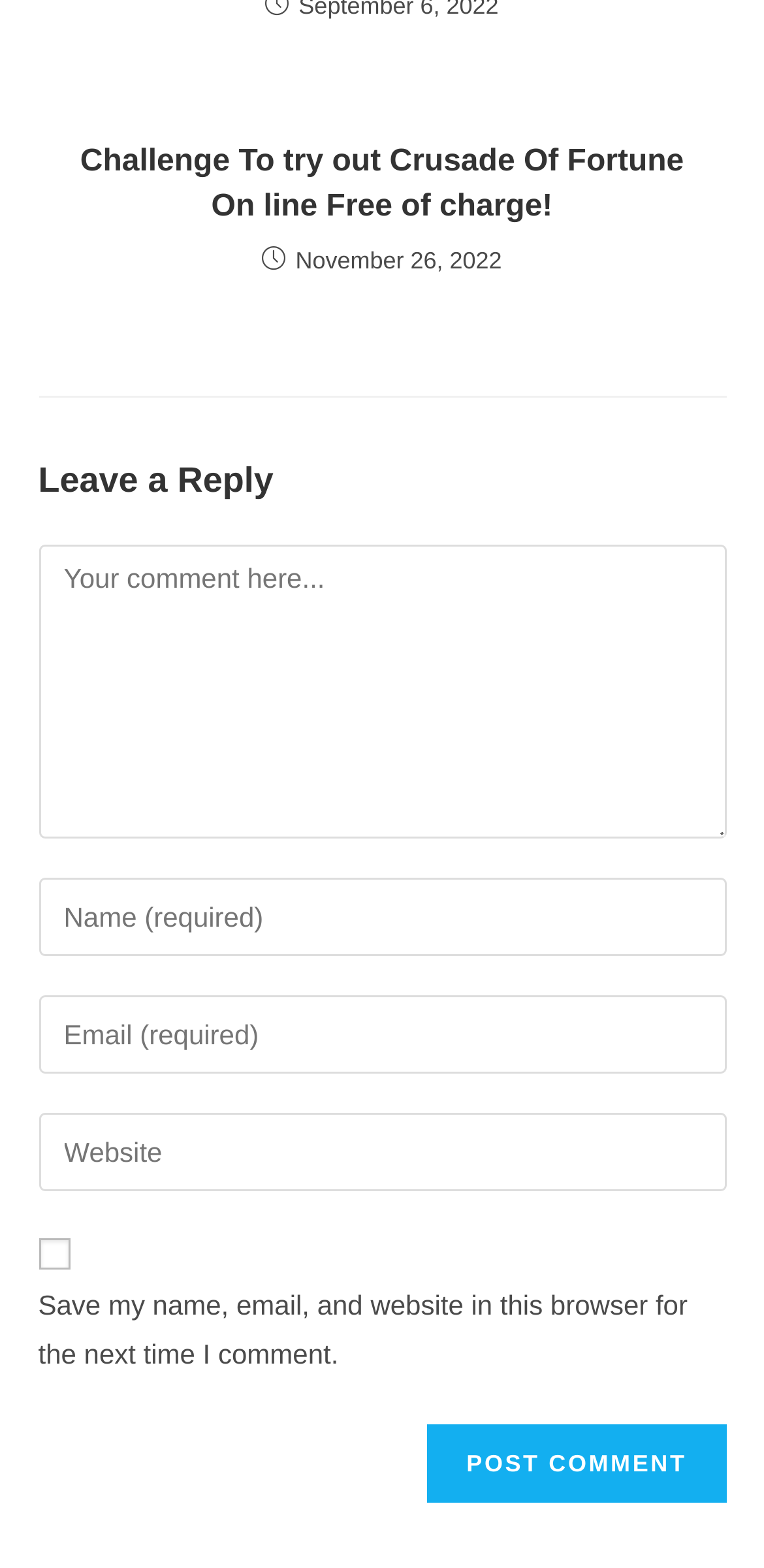What is the purpose of the checkbox?
Using the image as a reference, answer the question in detail.

I inferred the purpose of the checkbox by reading the static text associated with it, which says 'Save my name, email, and website in this browser for the next time I comment.' This suggests that the checkbox is used to save comment information for future use.